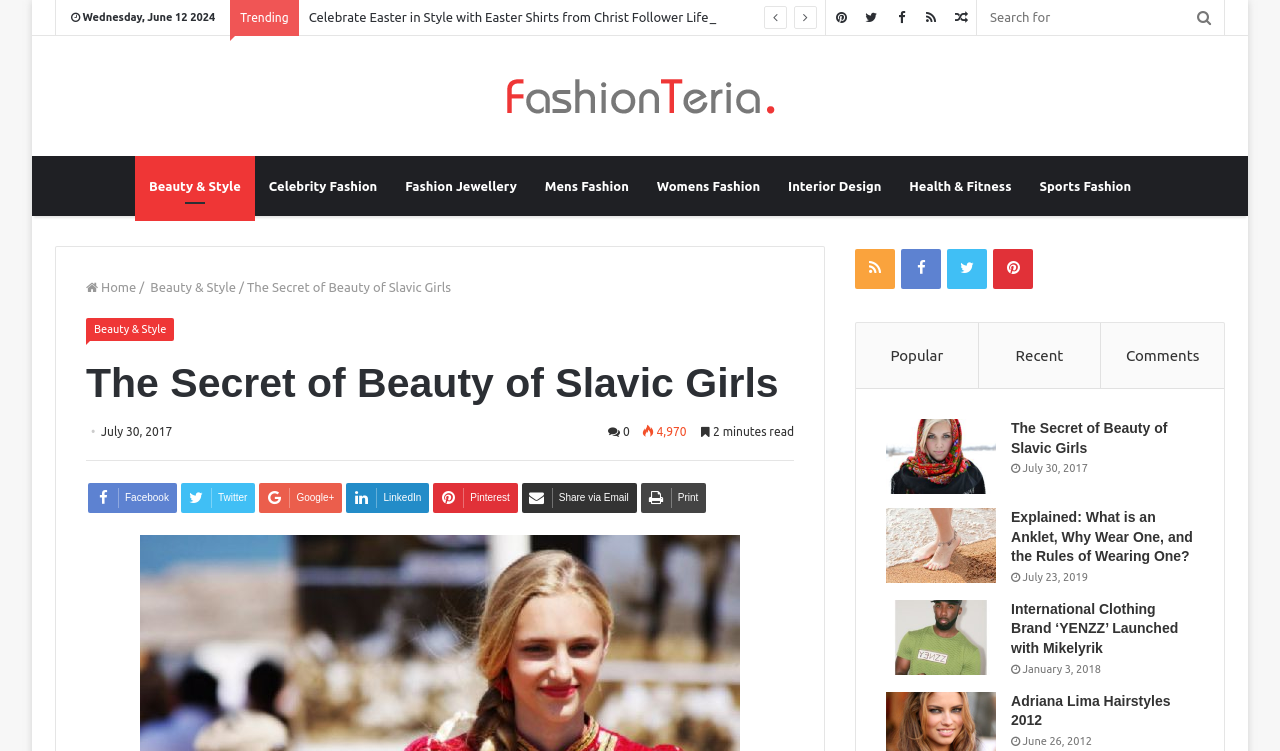Please identify the bounding box coordinates of the element that needs to be clicked to perform the following instruction: "Visit the home page".

[0.067, 0.373, 0.106, 0.391]